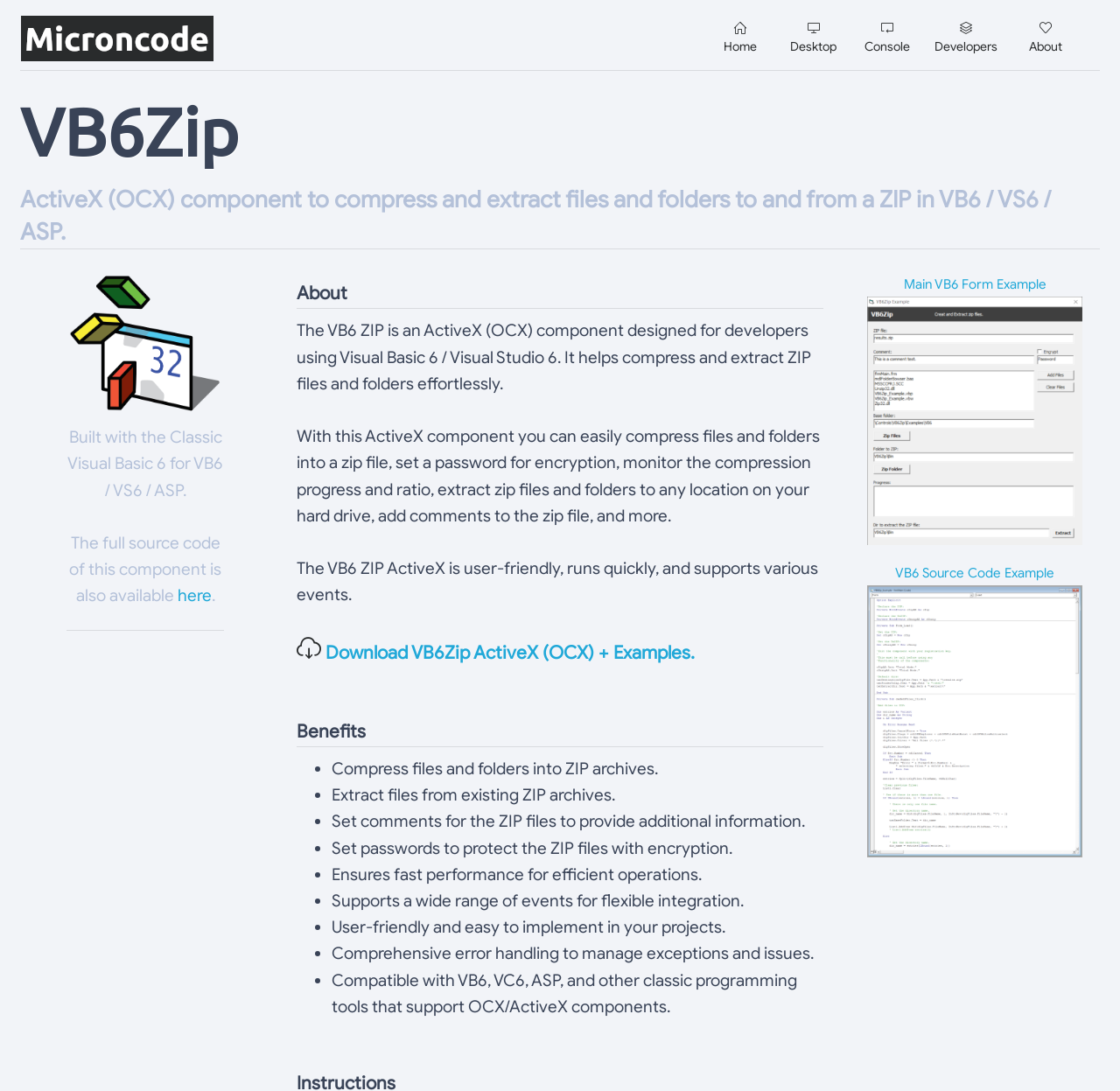Find and indicate the bounding box coordinates of the region you should select to follow the given instruction: "Go to the About page".

[0.904, 0.013, 0.97, 0.057]